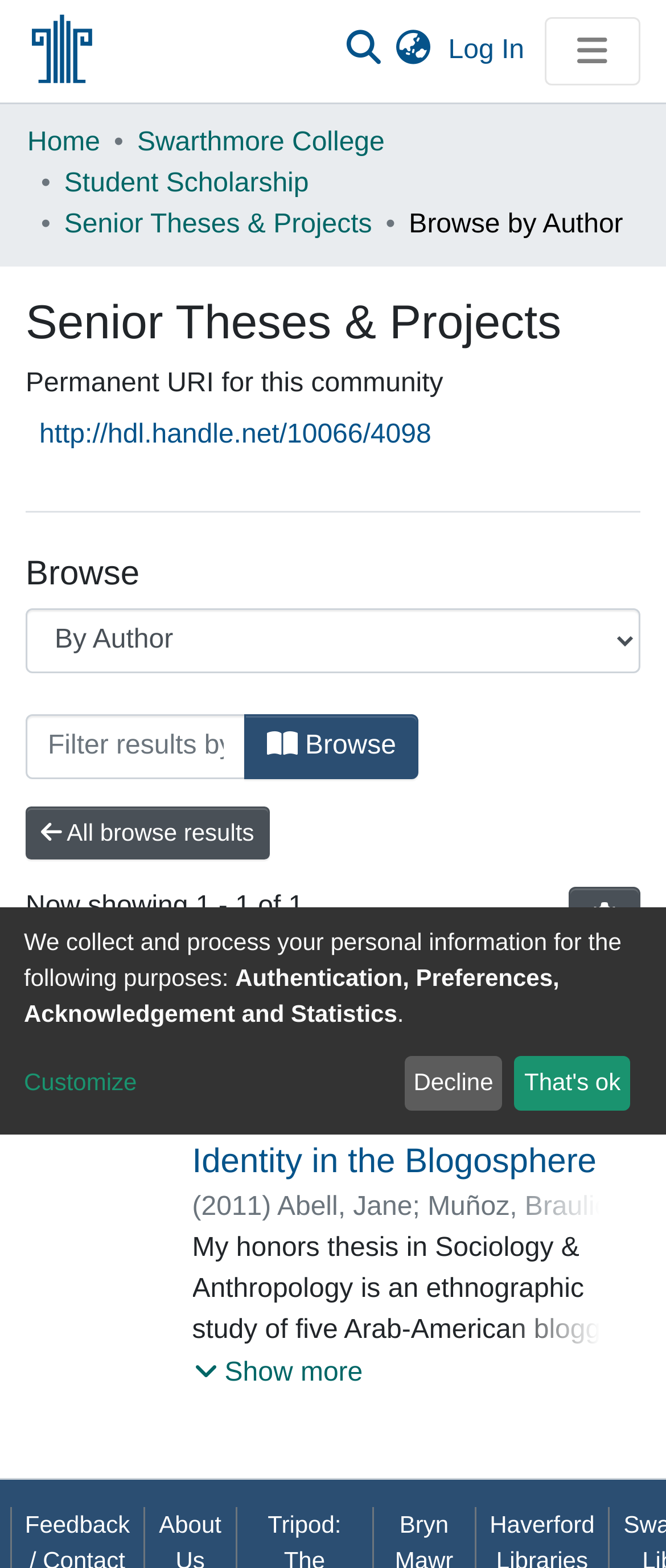Find the bounding box coordinates of the element you need to click on to perform this action: 'Explore '1.0.2 The Role of Water in Cooling''. The coordinates should be represented by four float values between 0 and 1, in the format [left, top, right, bottom].

None